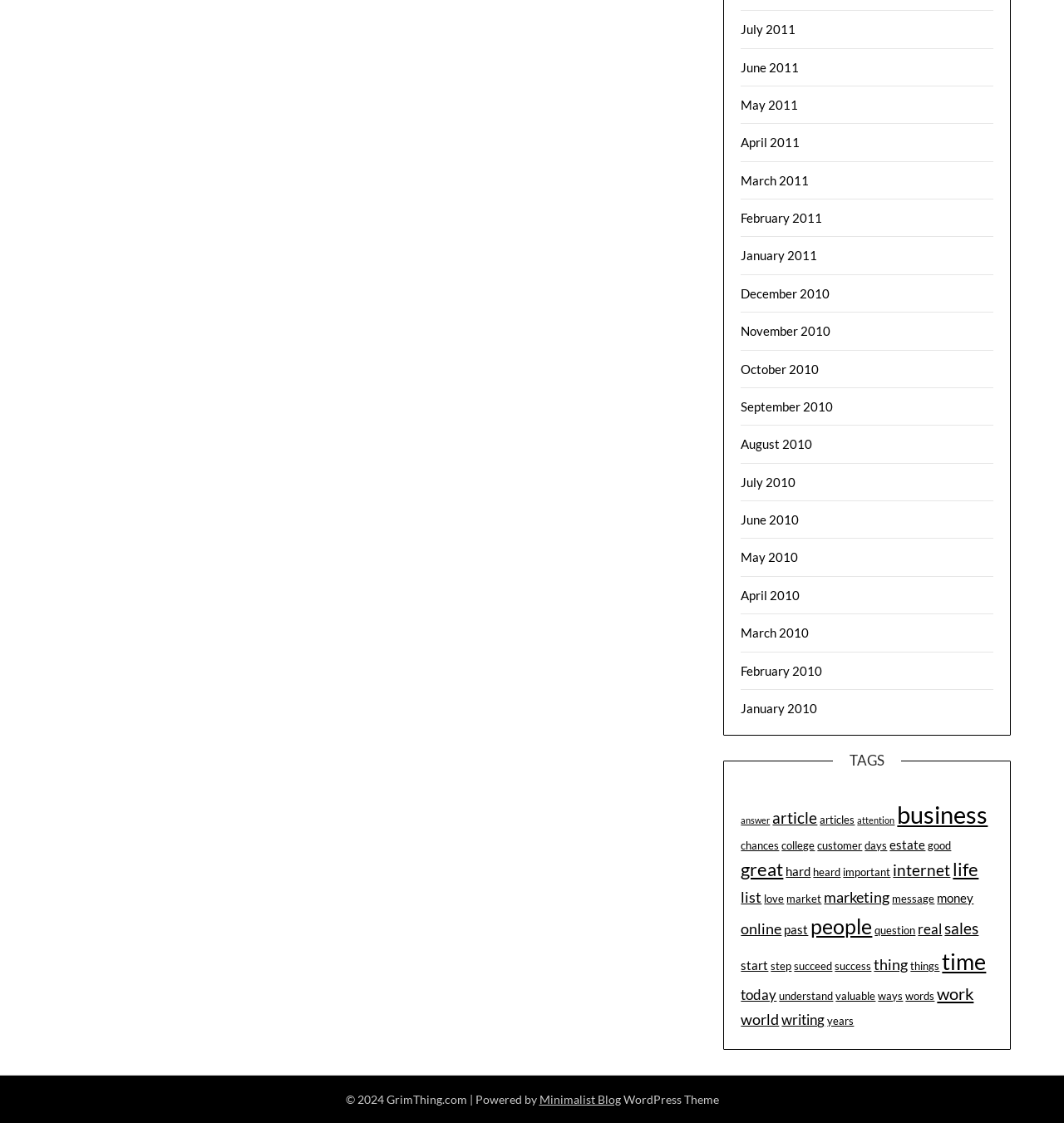By analyzing the image, answer the following question with a detailed response: How many tags are listed?

I counted the number of links under the 'TAGS' heading and found that there are 30 tags listed.